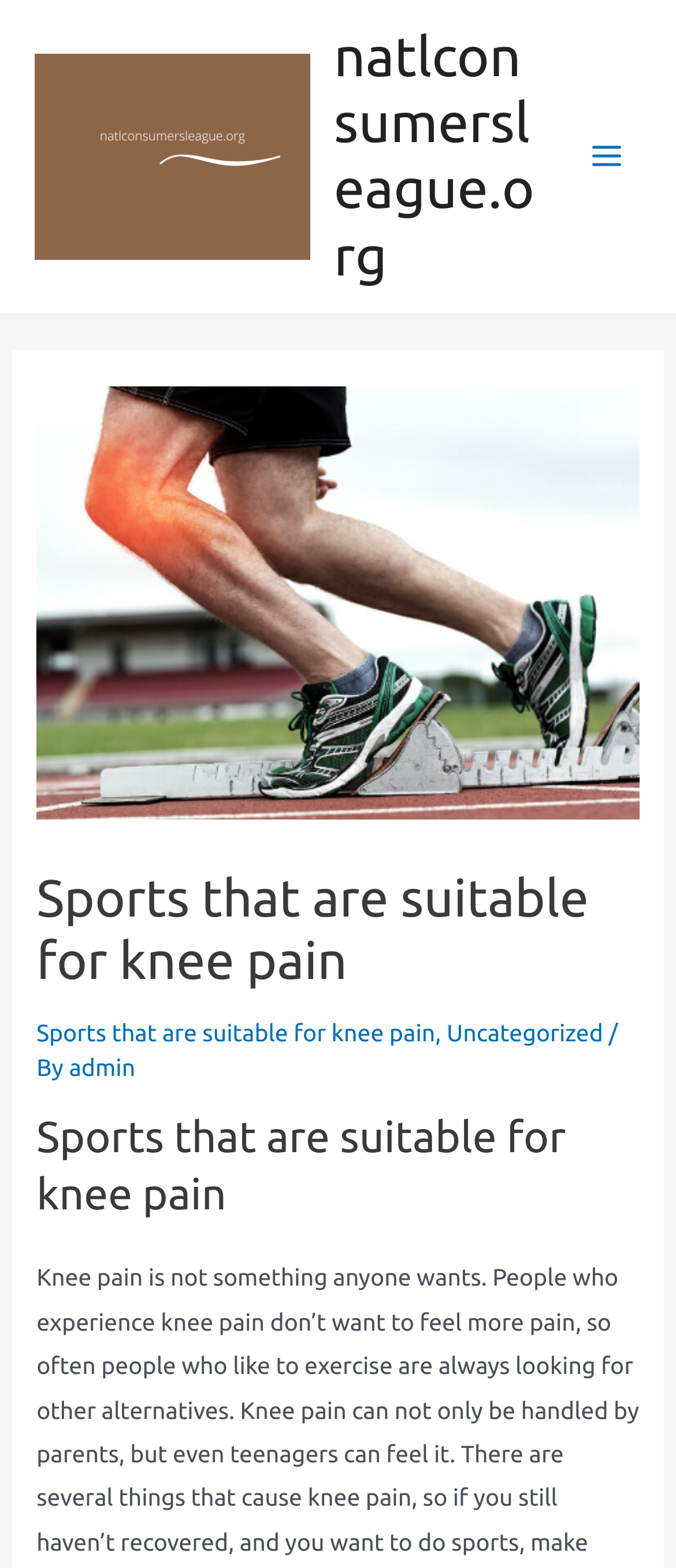Provide the bounding box for the UI element matching this description: "Main Menu".

[0.845, 0.077, 0.949, 0.122]